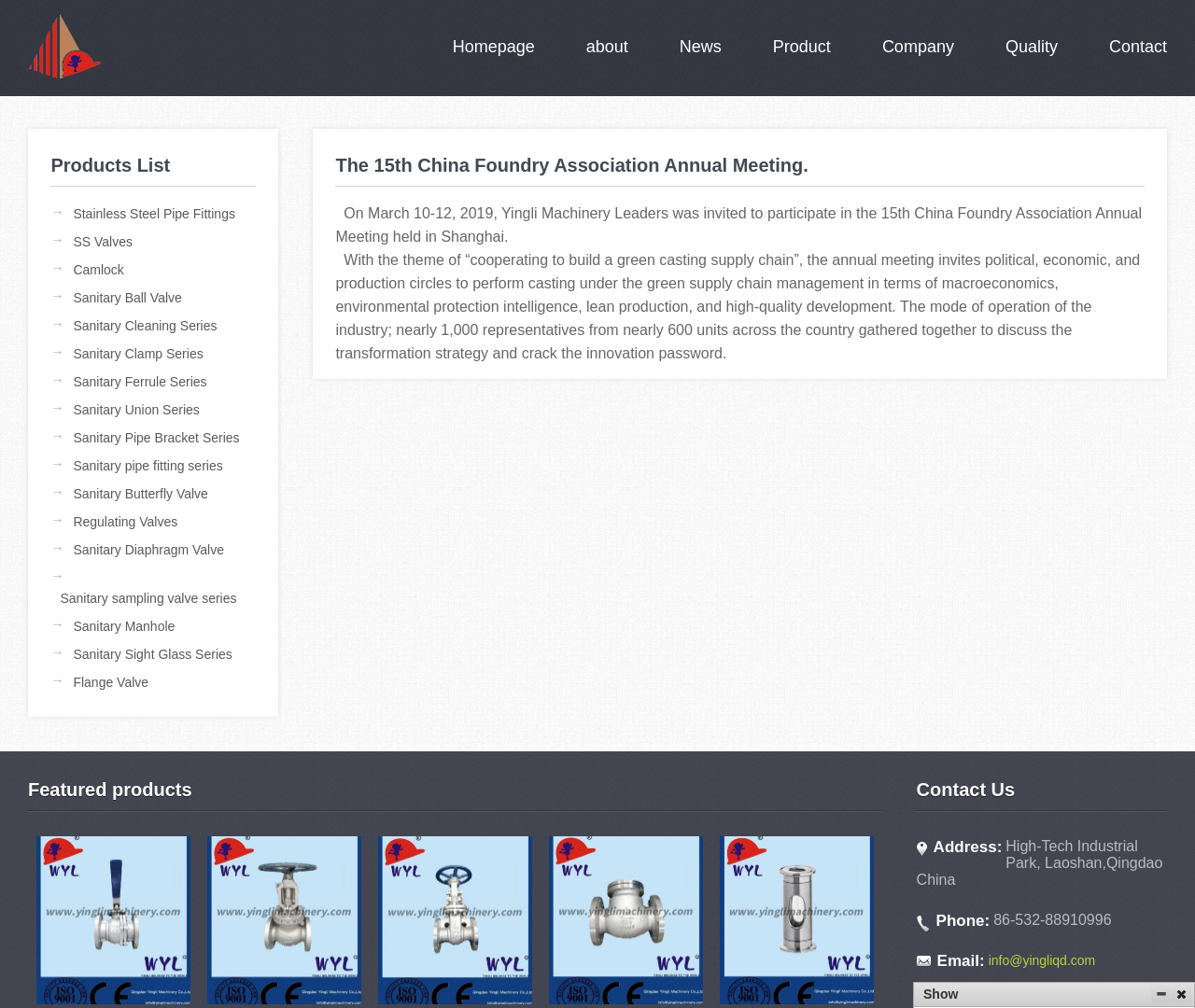Identify the bounding box coordinates necessary to click and complete the given instruction: "View products list".

[0.042, 0.142, 0.214, 0.186]